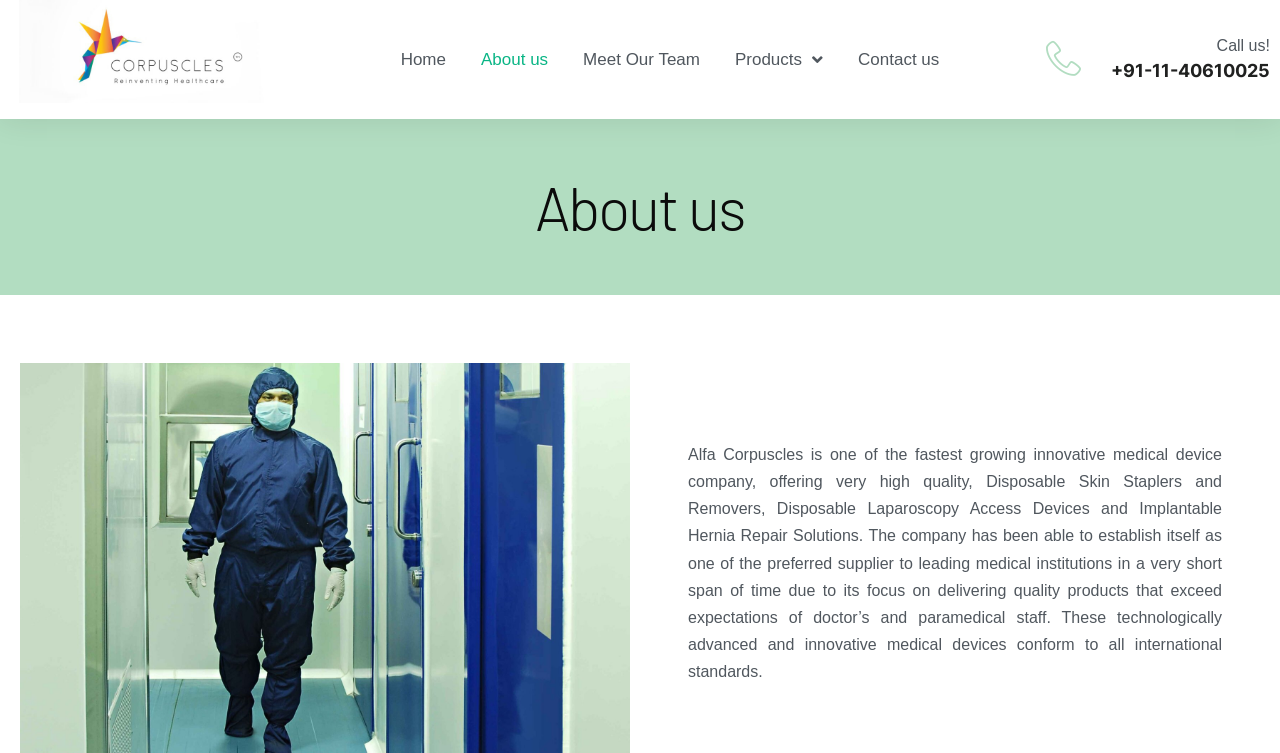Using the details from the image, please elaborate on the following question: How many links are in the top navigation menu?

The top navigation menu contains links to 'Home', 'About us', 'Meet Our Team', 'Products', and 'Contact us', which can be identified by their link elements and bounding box coordinates.